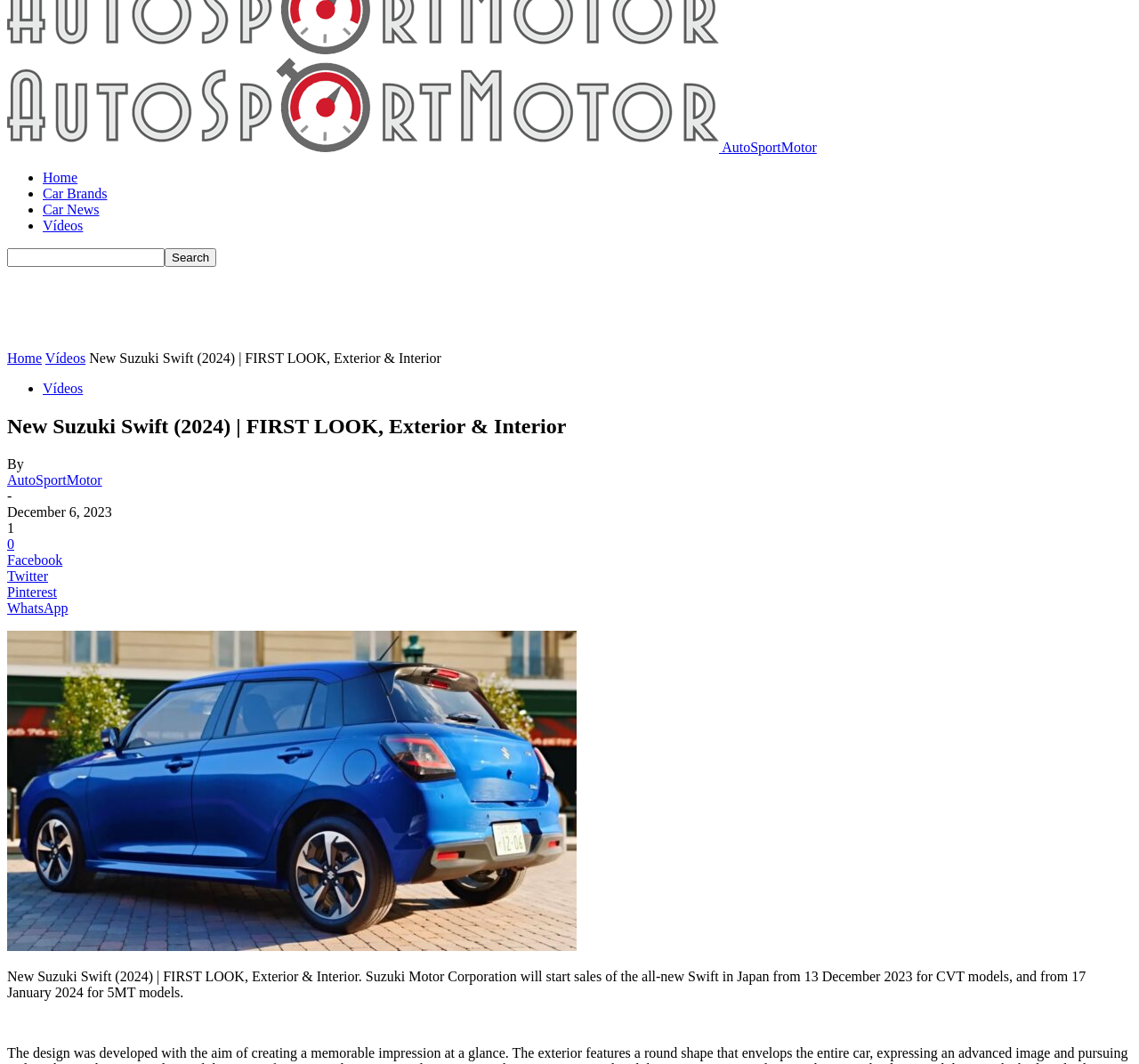Please provide the bounding box coordinates for the UI element as described: "Services". The coordinates must be four floats between 0 and 1, represented as [left, top, right, bottom].

None